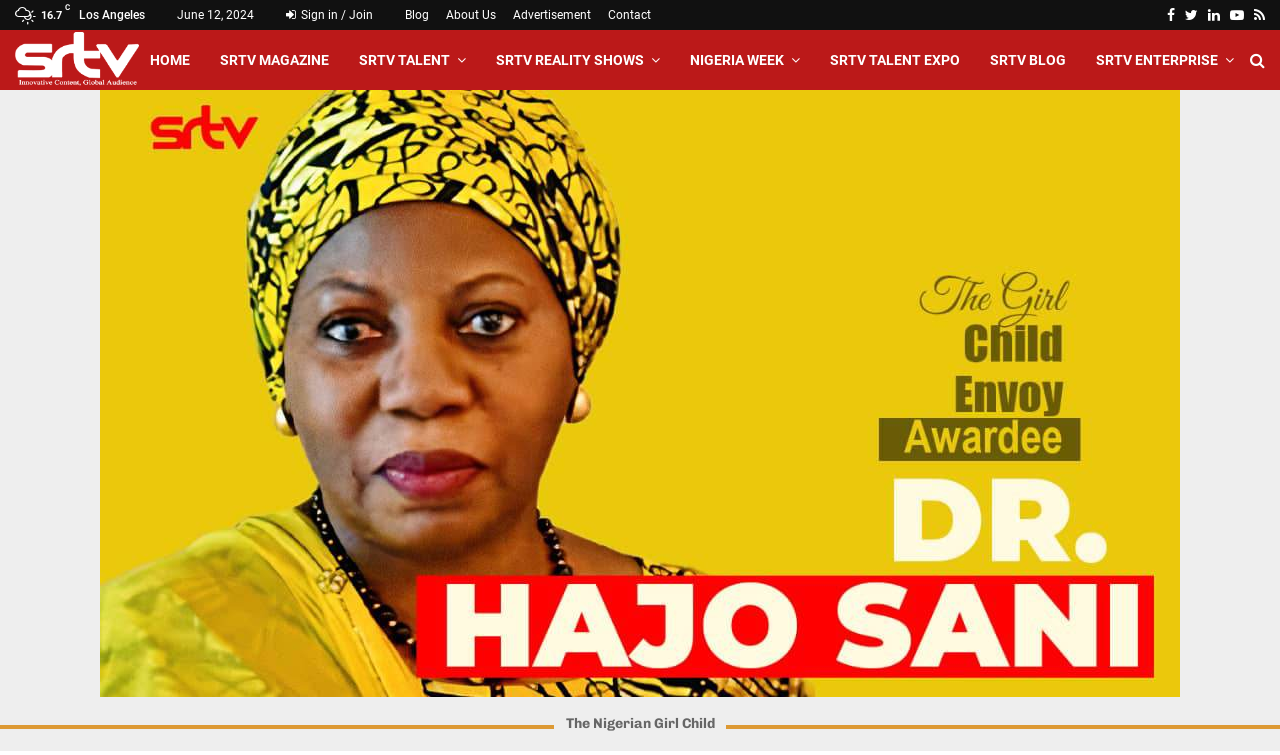Describe the entire webpage, focusing on both content and design.

The webpage is about Hajo Sani - Superior Radio And Television. At the top left, there is a temperature reading of 16.7 degrees Celsius, accompanied by a "C" symbol. Next to it is the location "Los Angeles". The current date, "June 12, 2024", is displayed nearby.

Below these elements, there is a navigation menu with links to "Sign in / Join", "Blog", "About Us", "Advertisement", and "Contact". These links are aligned horizontally and take up a significant portion of the top section of the page.

On the top right, there are social media links to Facebook, Twitter, Linkedin, Youtube, and Rss. These links are represented by their respective icons.

The main heading "Superior Radio And Television" is located below the navigation menu, accompanied by an image with the same name. Below the heading, there is a secondary navigation menu with links to "HOME", "SRTV MAGAZINE", "SRTV TALENT", "SRTV REALITY SHOWS", "NIGERIA WEEK", "SRTV TALENT EXPO", "SRTV BLOG", and "SRTV ENTERPRISE". These links are also aligned horizontally and take up a significant portion of the page.

At the bottom right of the page, there is a small icon represented by "\uf002". Below the secondary navigation menu, there is a large figure that takes up most of the page's width, containing an image. Above the image, there is a heading that reads "The Nigerian Girl Child".